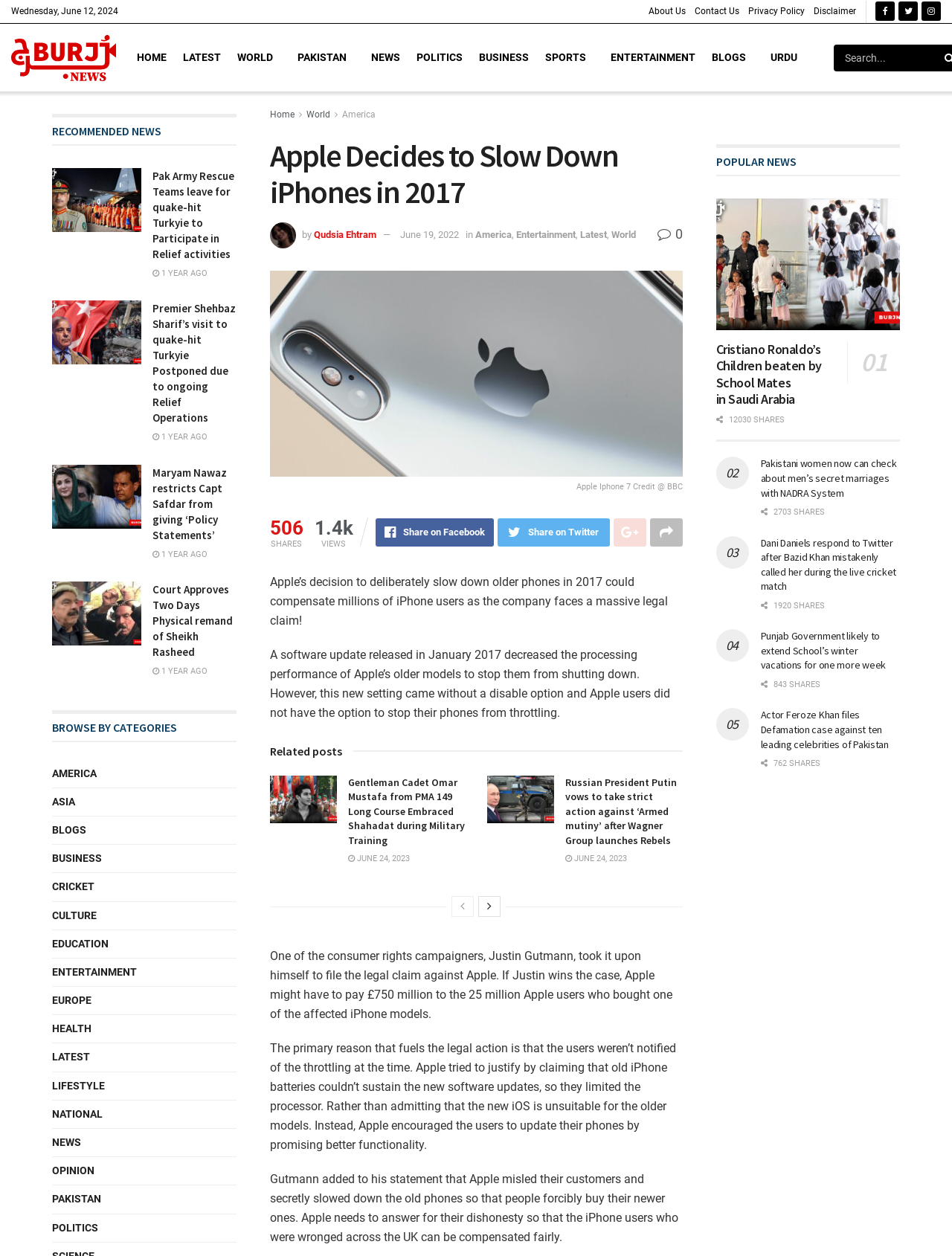Generate the main heading text from the webpage.

Apple Decides to Slow Down iPhones in 2017